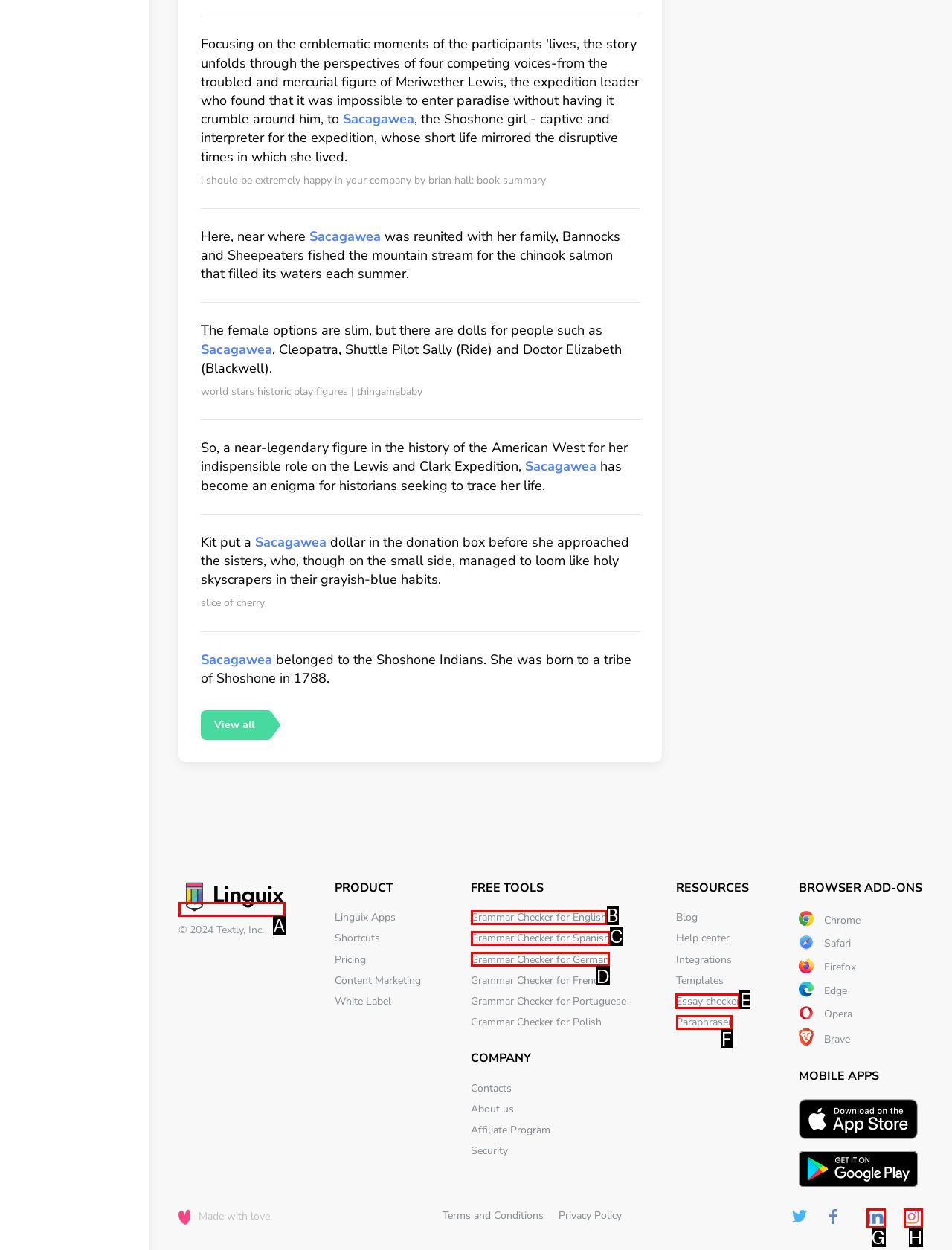Determine the HTML element to be clicked to complete the task: Click on the 'Essay checker' link. Answer by giving the letter of the selected option.

E